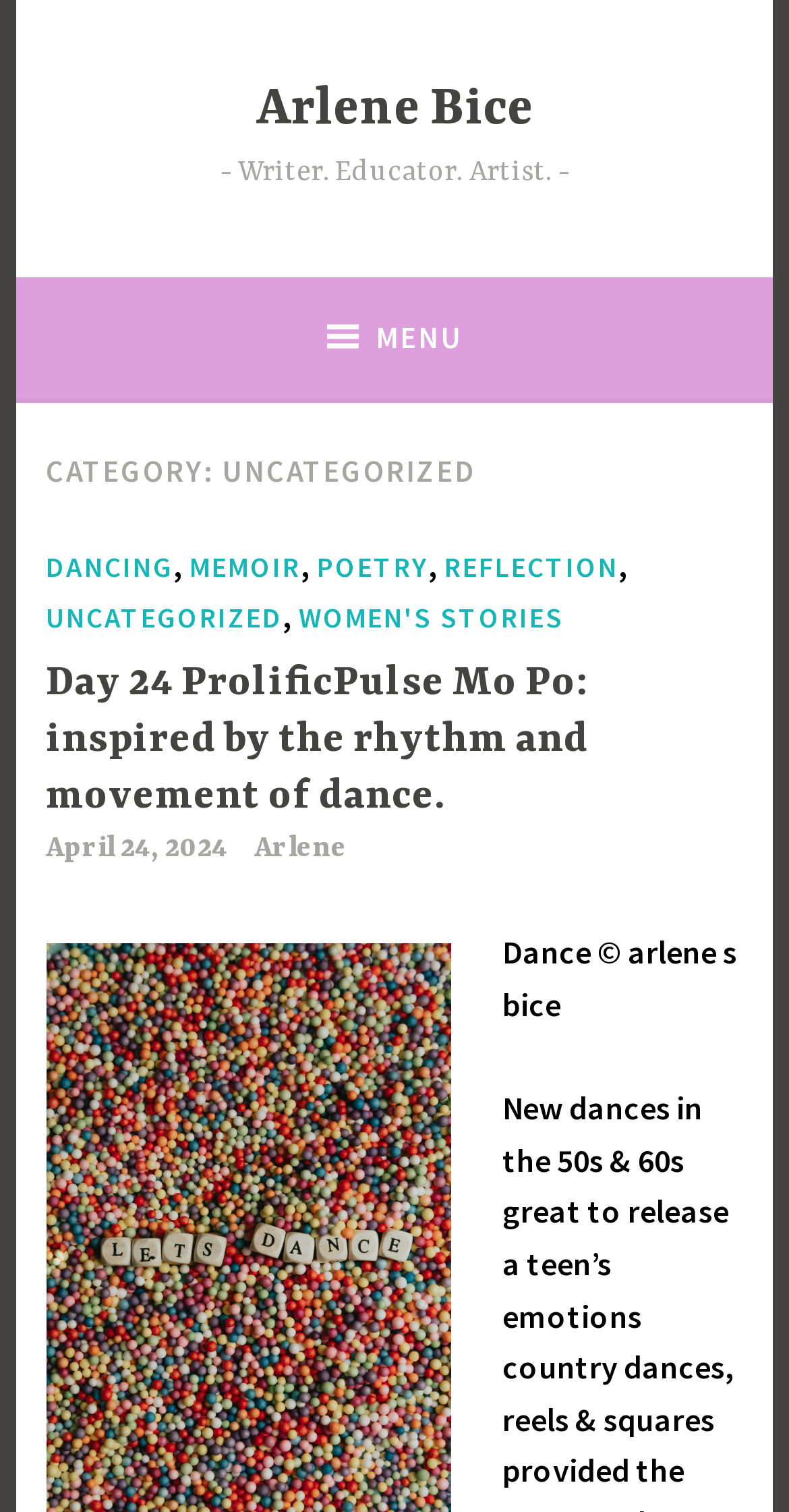Identify the bounding box coordinates of the clickable section necessary to follow the following instruction: "View the profile of Arlene". The coordinates should be presented as four float numbers from 0 to 1, i.e., [left, top, right, bottom].

[0.322, 0.55, 0.44, 0.572]